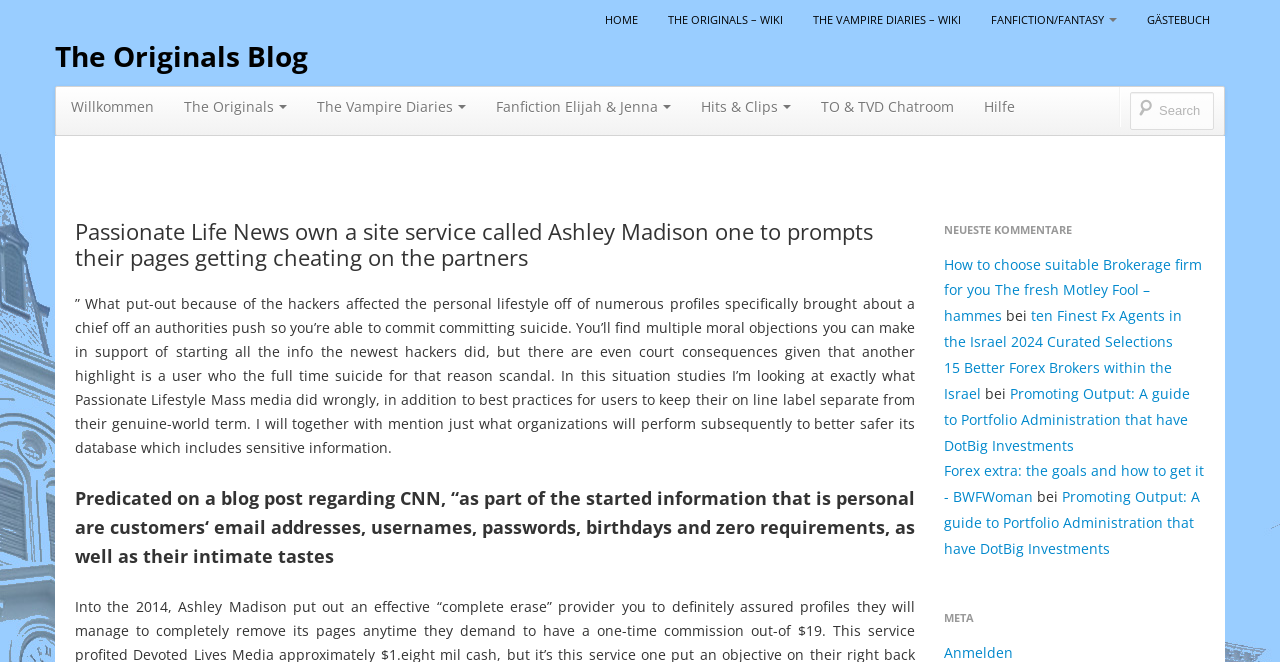What is the language of the webpage?
Answer the question with a single word or phrase, referring to the image.

German